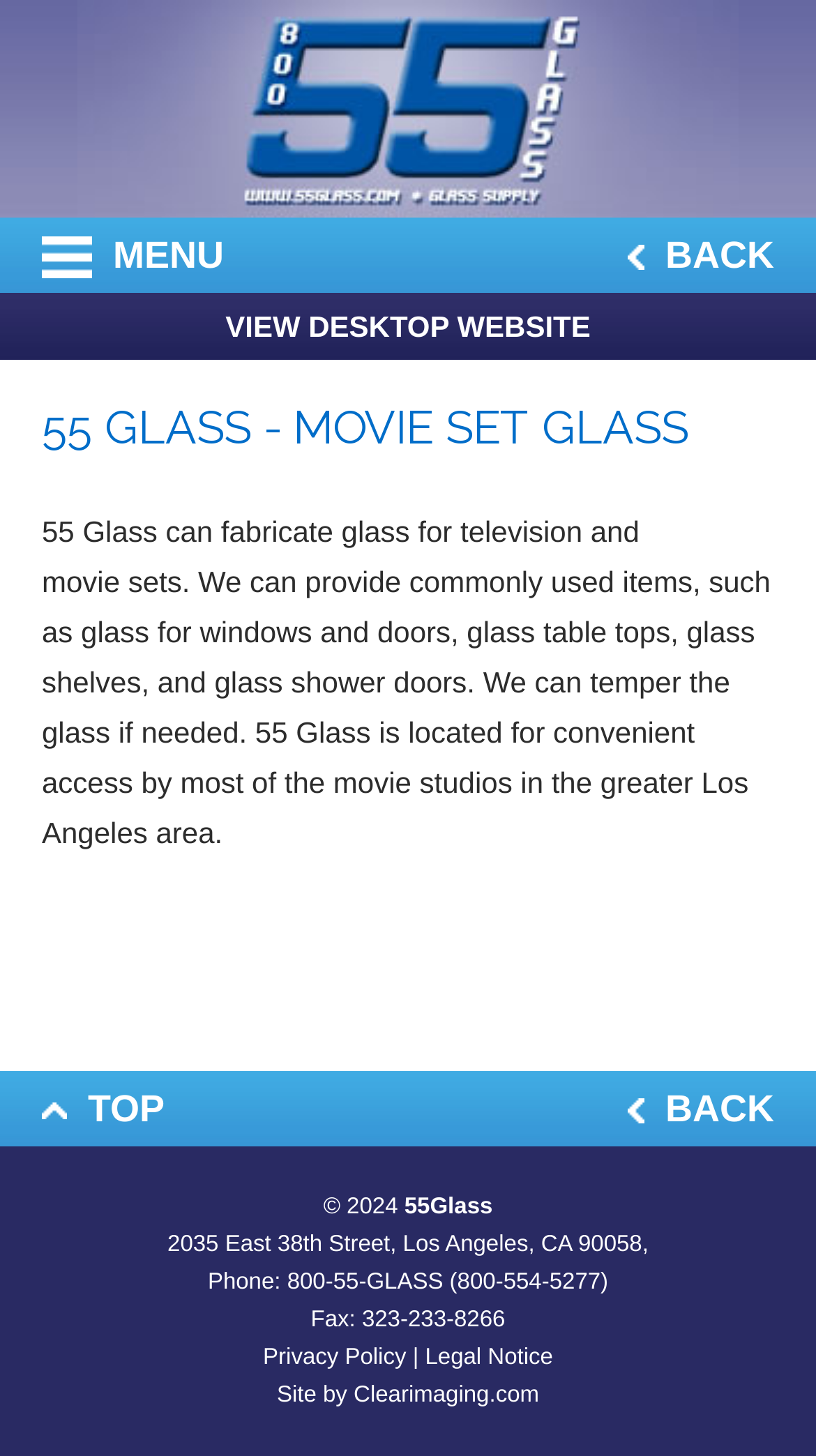Respond with a single word or phrase to the following question:
Where is 55 Glass located?

Los Angeles area